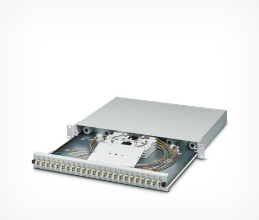Analyze the image and give a detailed response to the question:
Where can the splice box be mounted?

The compact design of the splice box allows it to be mounted on DIN rails, making it a convenient solution for modern fiber-optic installations.